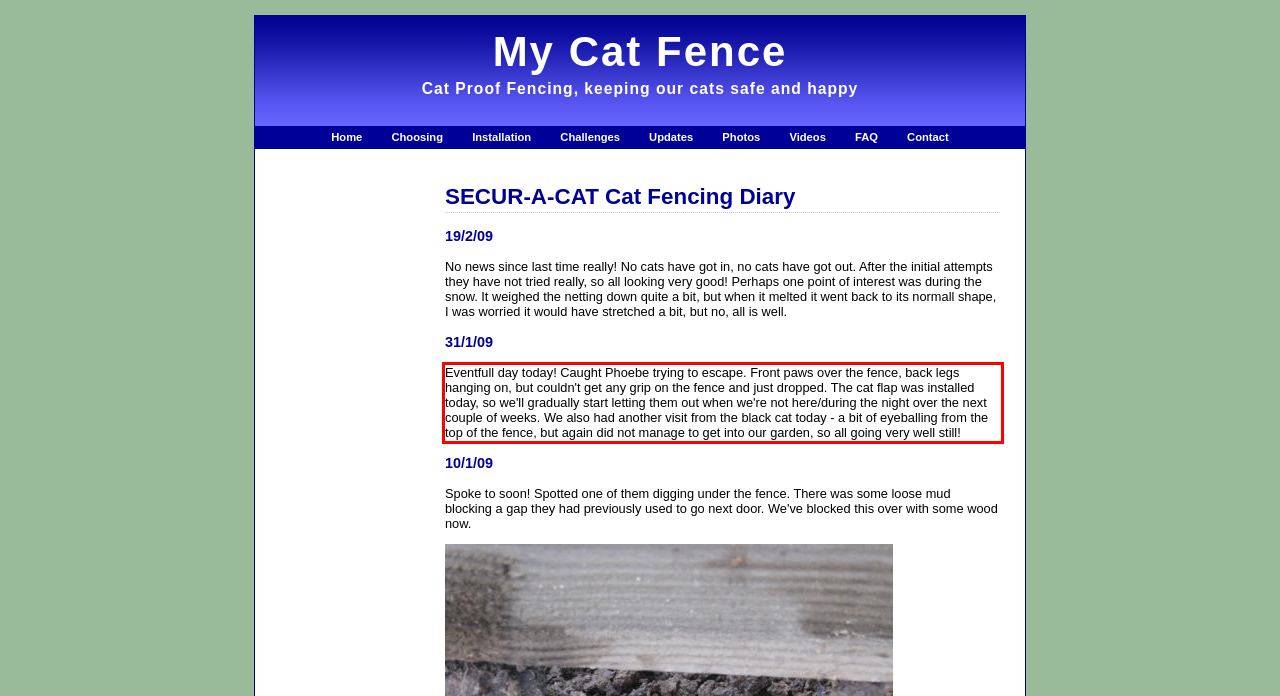The screenshot you have been given contains a UI element surrounded by a red rectangle. Use OCR to read and extract the text inside this red rectangle.

Eventfull day today! Caught Phoebe trying to escape. Front paws over the fence, back legs hanging on, but couldn't get any grip on the fence and just dropped. The cat flap was installed today, so we'll gradually start letting them out when we're not here/during the night over the next couple of weeks. We also had another visit from the black cat today - a bit of eyeballing from the top of the fence, but again did not manage to get into our garden, so all going very well still!